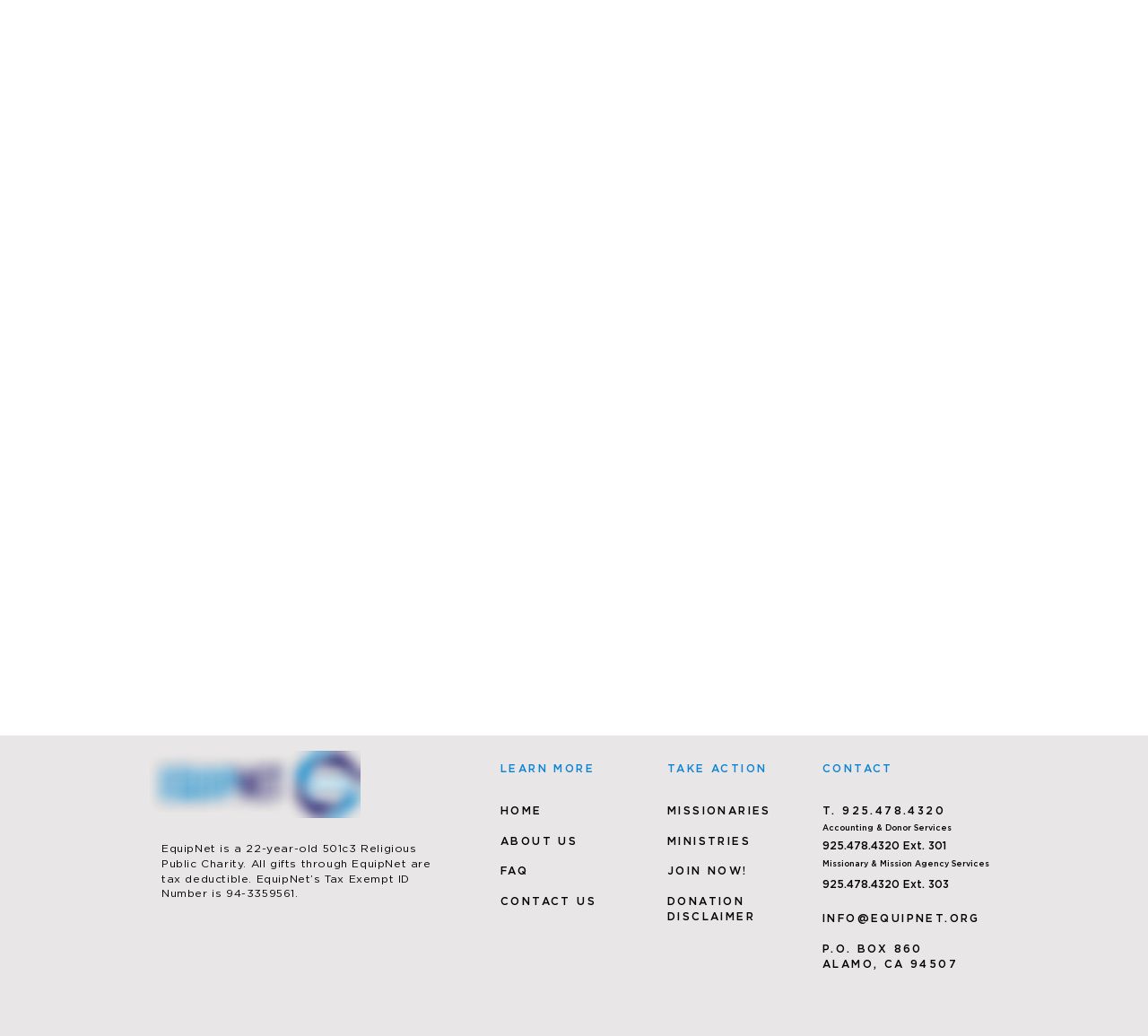Pinpoint the bounding box coordinates of the element that must be clicked to accomplish the following instruction: "Click the CONTACT US link". The coordinates should be in the format of four float numbers between 0 and 1, i.e., [left, top, right, bottom].

[0.436, 0.864, 0.52, 0.876]